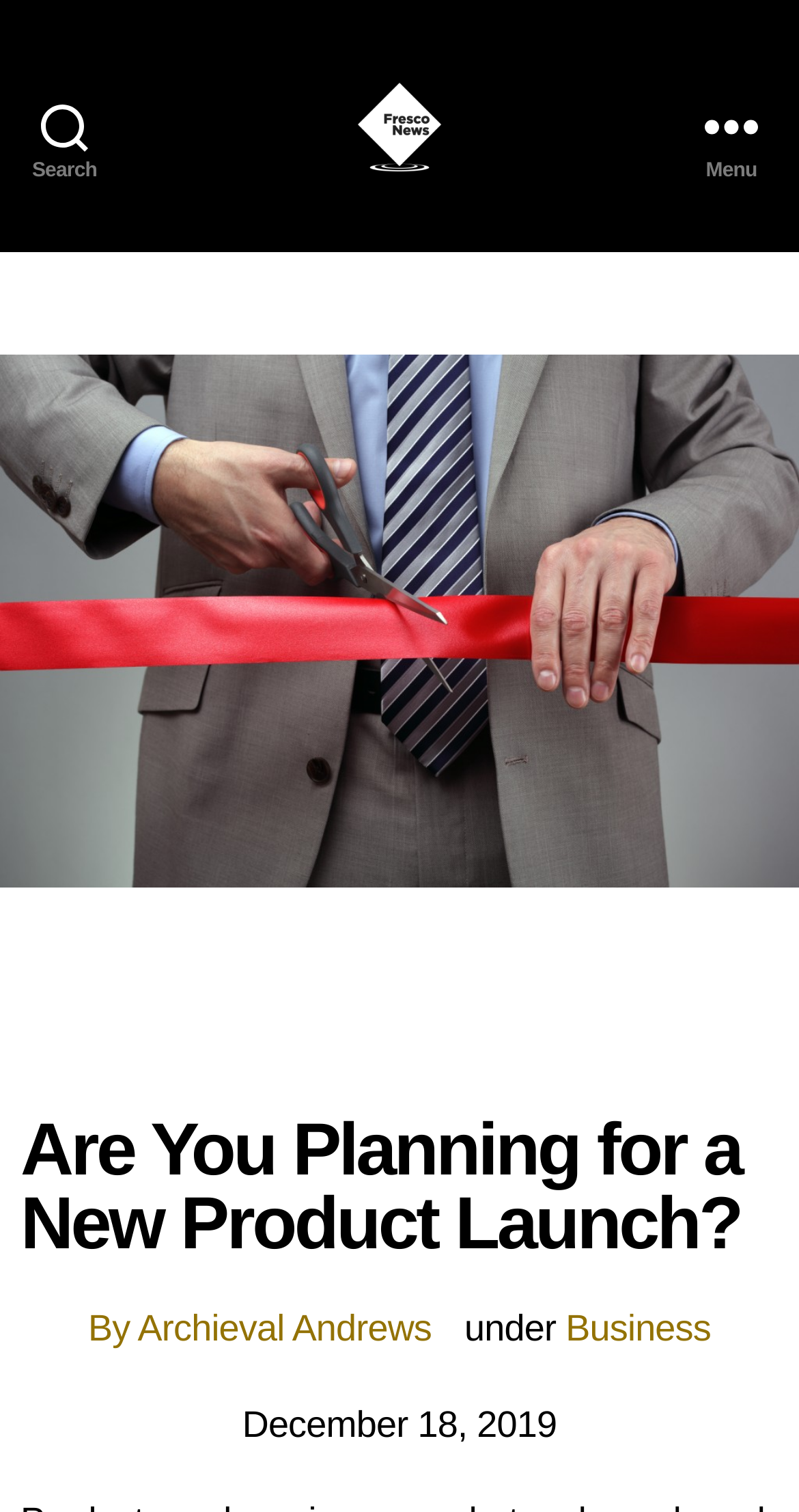Extract the bounding box coordinates of the UI element described by: "parent_node: Fresco News". The coordinates should include four float numbers ranging from 0 to 1, e.g., [left, top, right, bottom].

[0.423, 0.043, 0.577, 0.124]